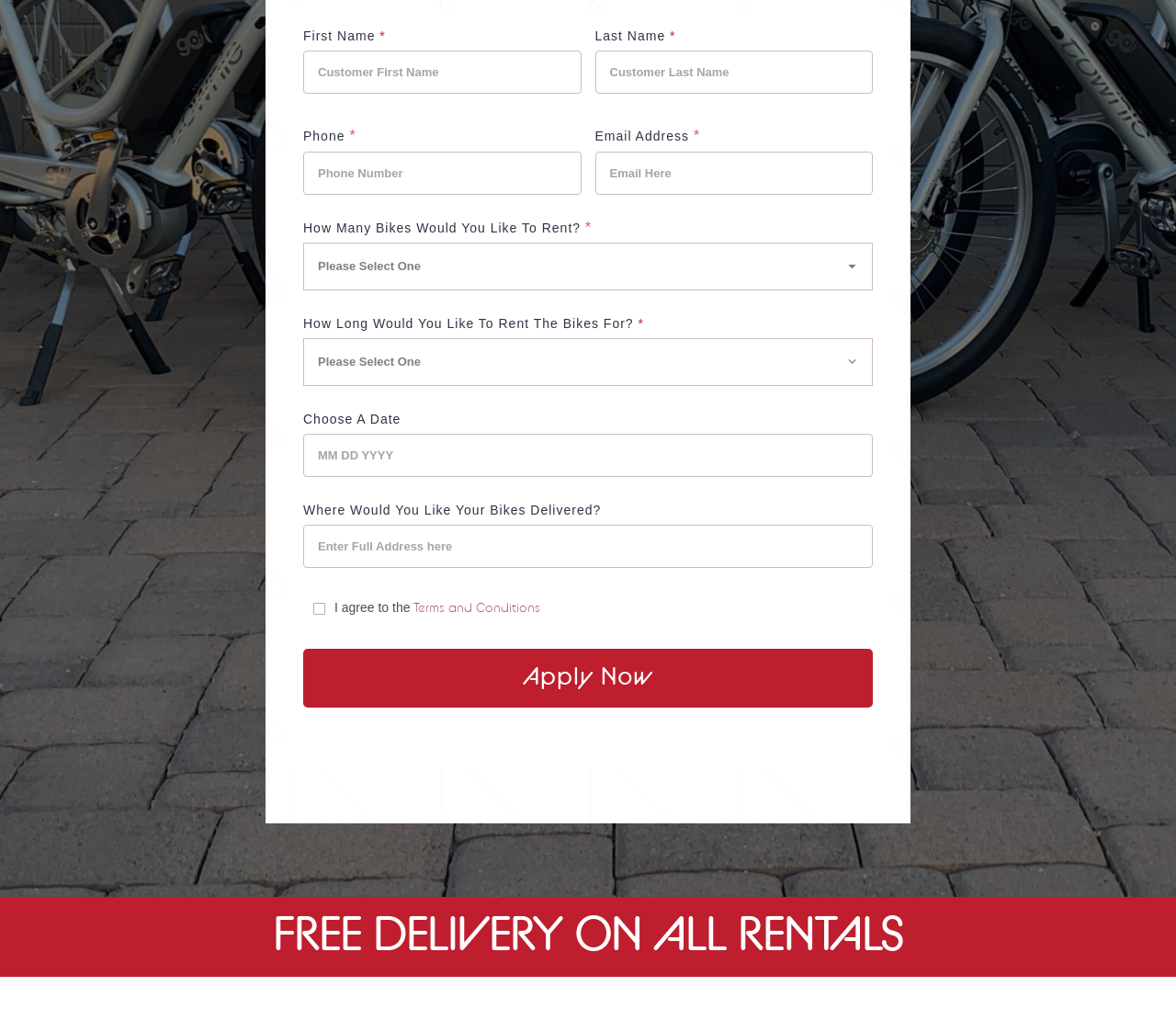Given the element description Apply Now, predict the bounding box coordinates for the UI element in the webpage screenshot. The format should be (top-left x, top-left y, bottom-right x, bottom-right y), and the values should be between 0 and 1.

[0.258, 0.643, 0.742, 0.702]